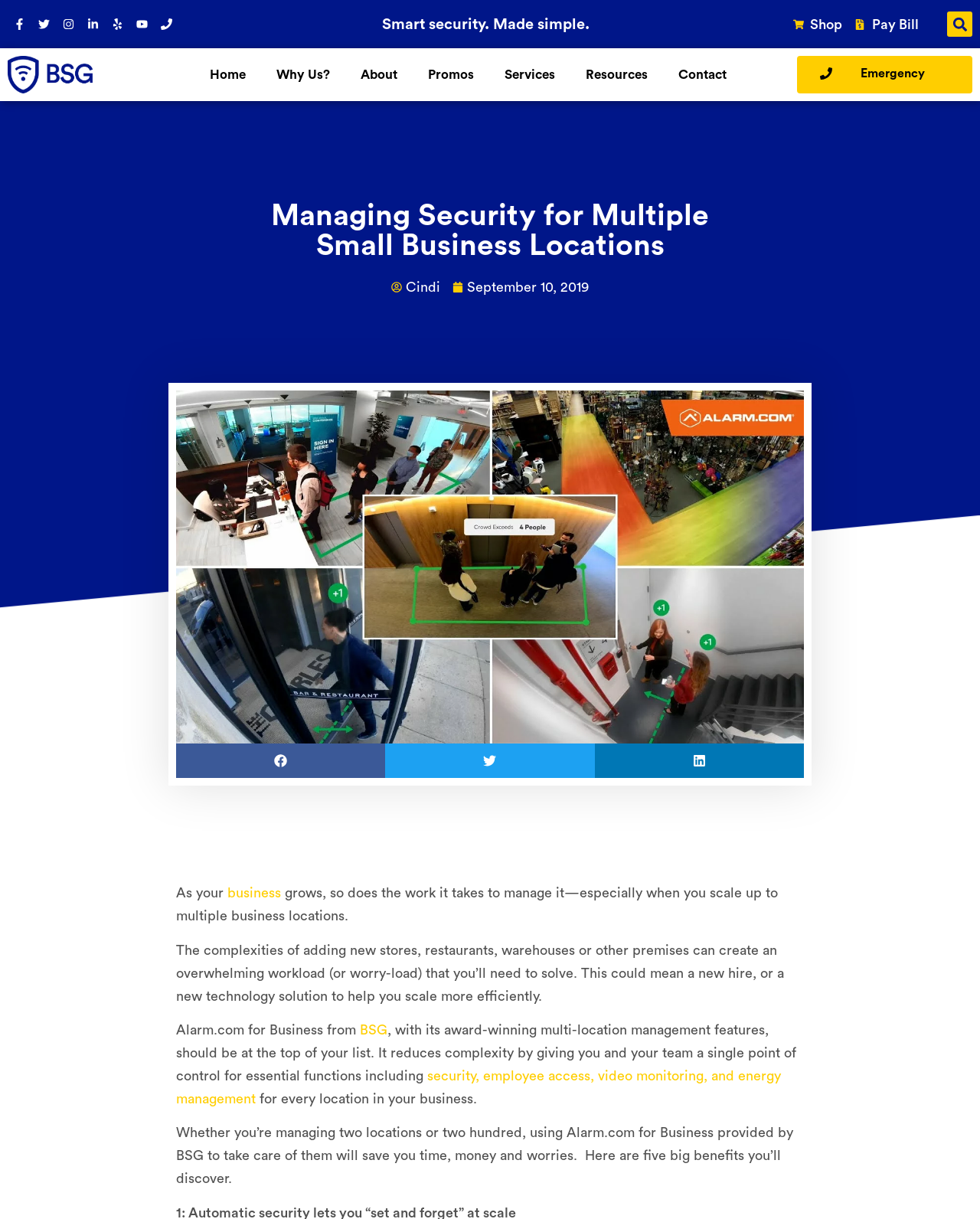Answer succinctly with a single word or phrase:
How many social media links are there?

5